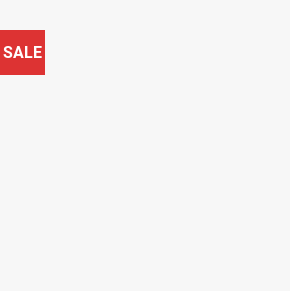Generate an in-depth description of the image you see.

This image features a prominently displayed red "SALE" tag, indicating a special promotion on selected products. The tag is designed to catch the eye, suggesting that customers can take advantage of discounted prices on featured items. This visual cue enhances the shopping experience, encouraging onlookers to explore the products on sale, such as the "Savage As Hell But I Still Need Cuddles Shirt," which appears to be part of a collection featuring humorous and expressive designs. The sale tag is set against a neutral background, allowing it to stand out and attract immediate attention from potential buyers browsing through the online store's offerings.